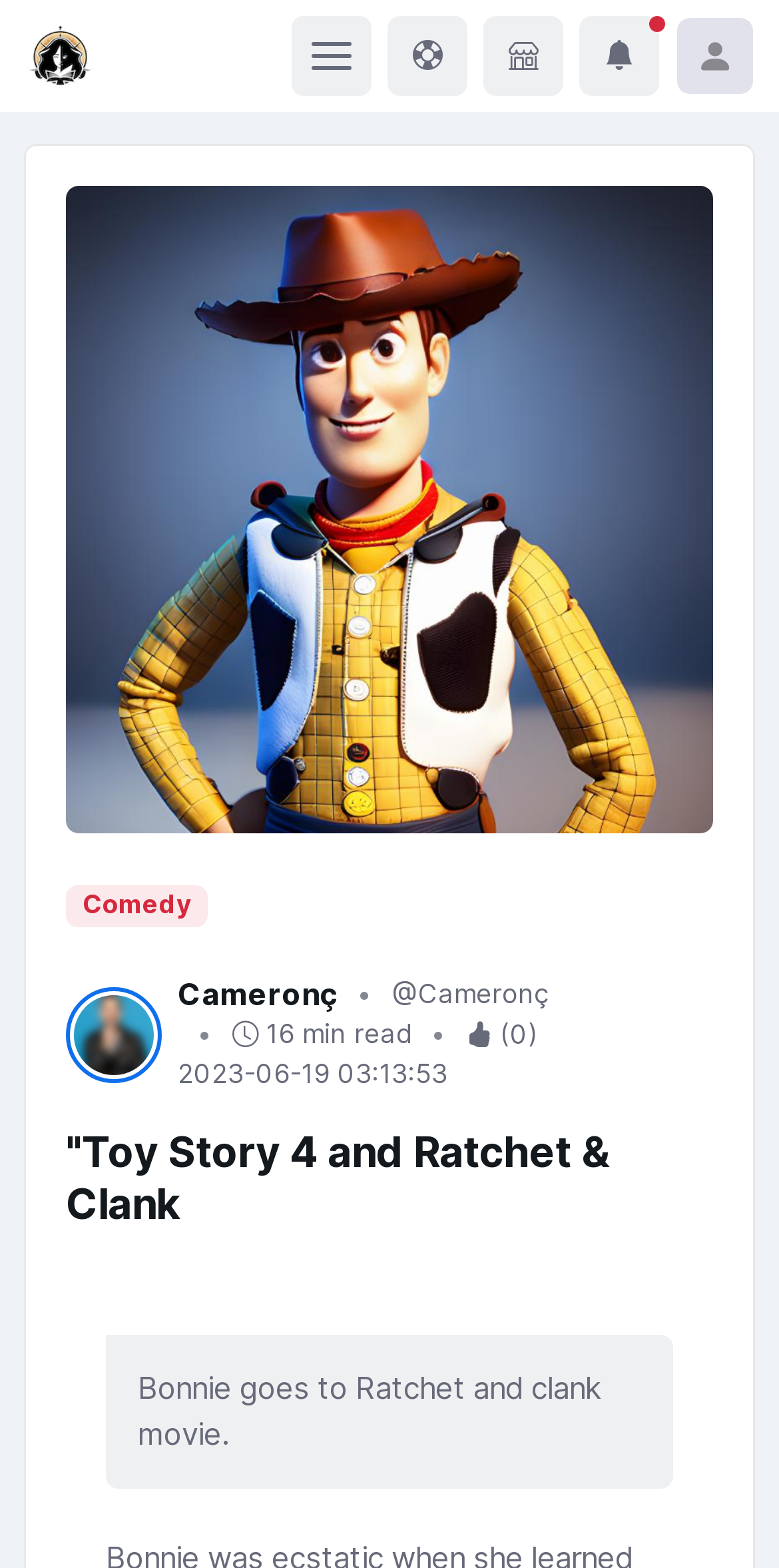Please provide a detailed answer to the question below based on the screenshot: 
Who is the author of the article?

The author of the article is mentioned below the title, and it is a link element with the text 'Cameronç'.